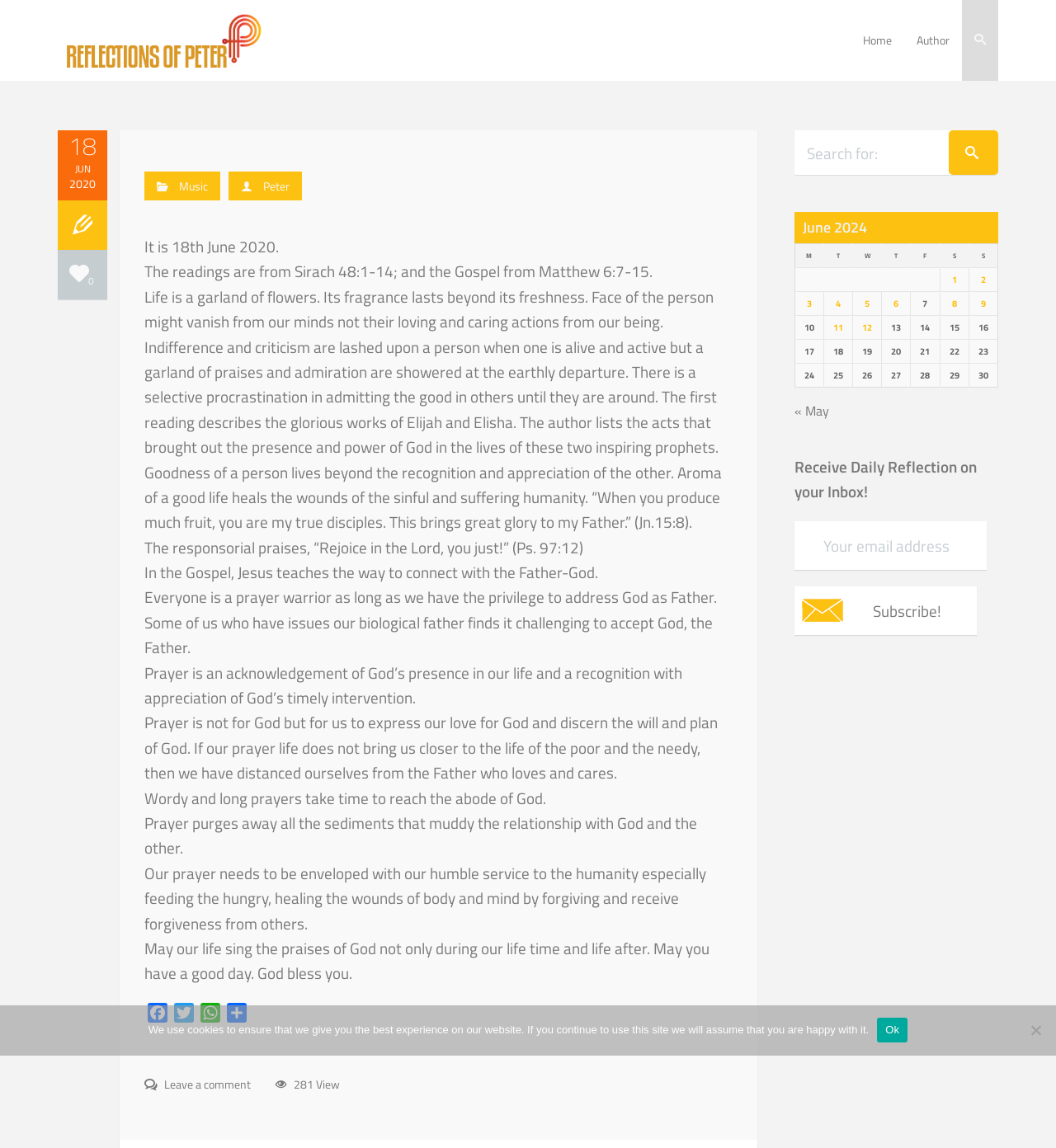Please identify the bounding box coordinates of the area that needs to be clicked to follow this instruction: "Click on the 'Home' link".

[0.805, 0.0, 0.856, 0.07]